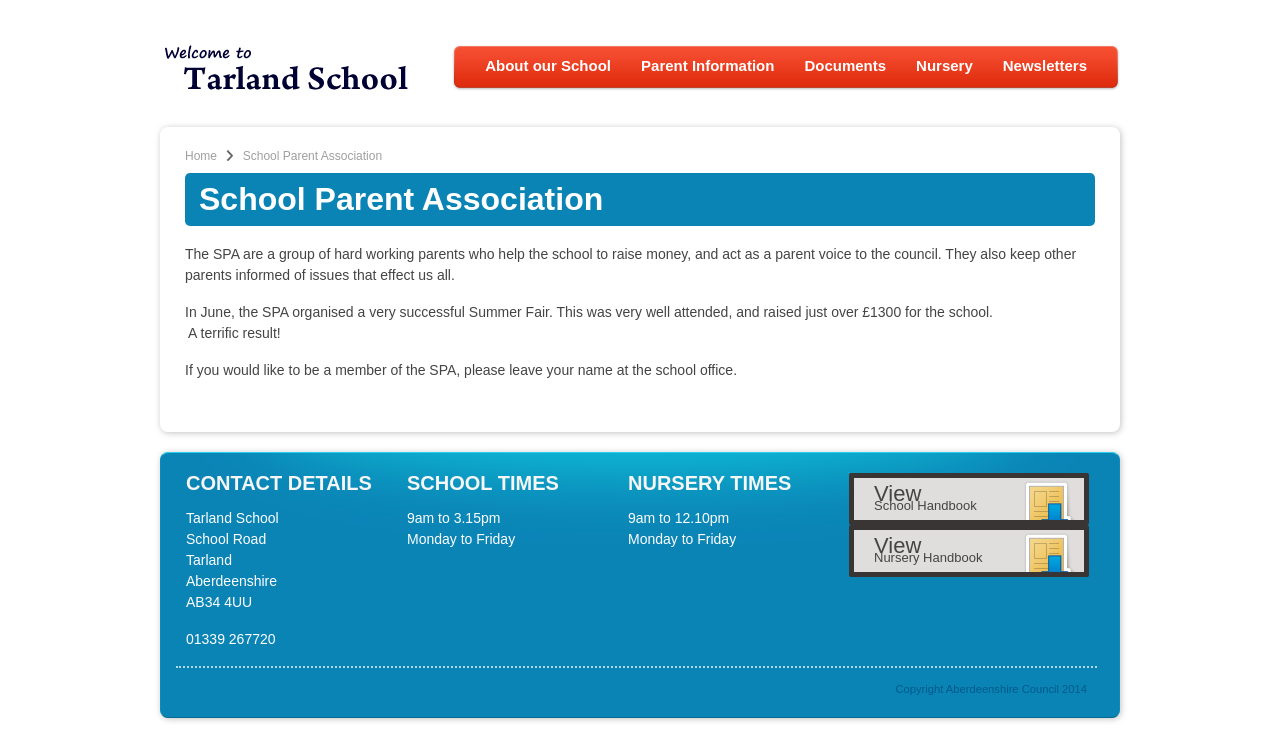What is the purpose of the SPA?
Please look at the screenshot and answer using one word or phrase.

To raise money and act as a parent voice